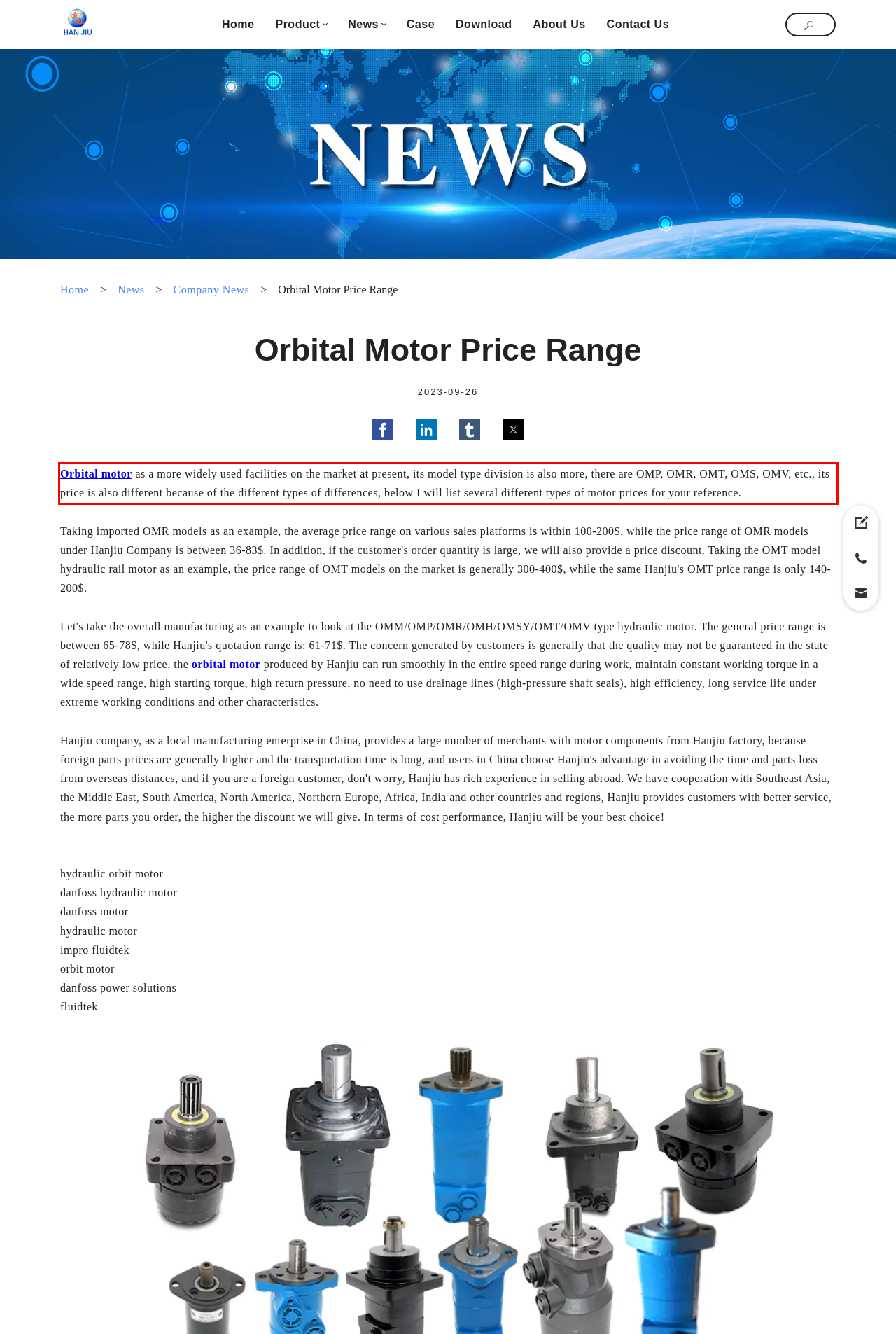Analyze the screenshot of the webpage and extract the text from the UI element that is inside the red bounding box.

Orbital motor as a more widely used facilities on the market at present, its model type division is also more, there are OMP, OMR, OMT, OMS, OMV, etc., its price is also different because of the different types of differences, below I will list several different types of motor prices for your reference.